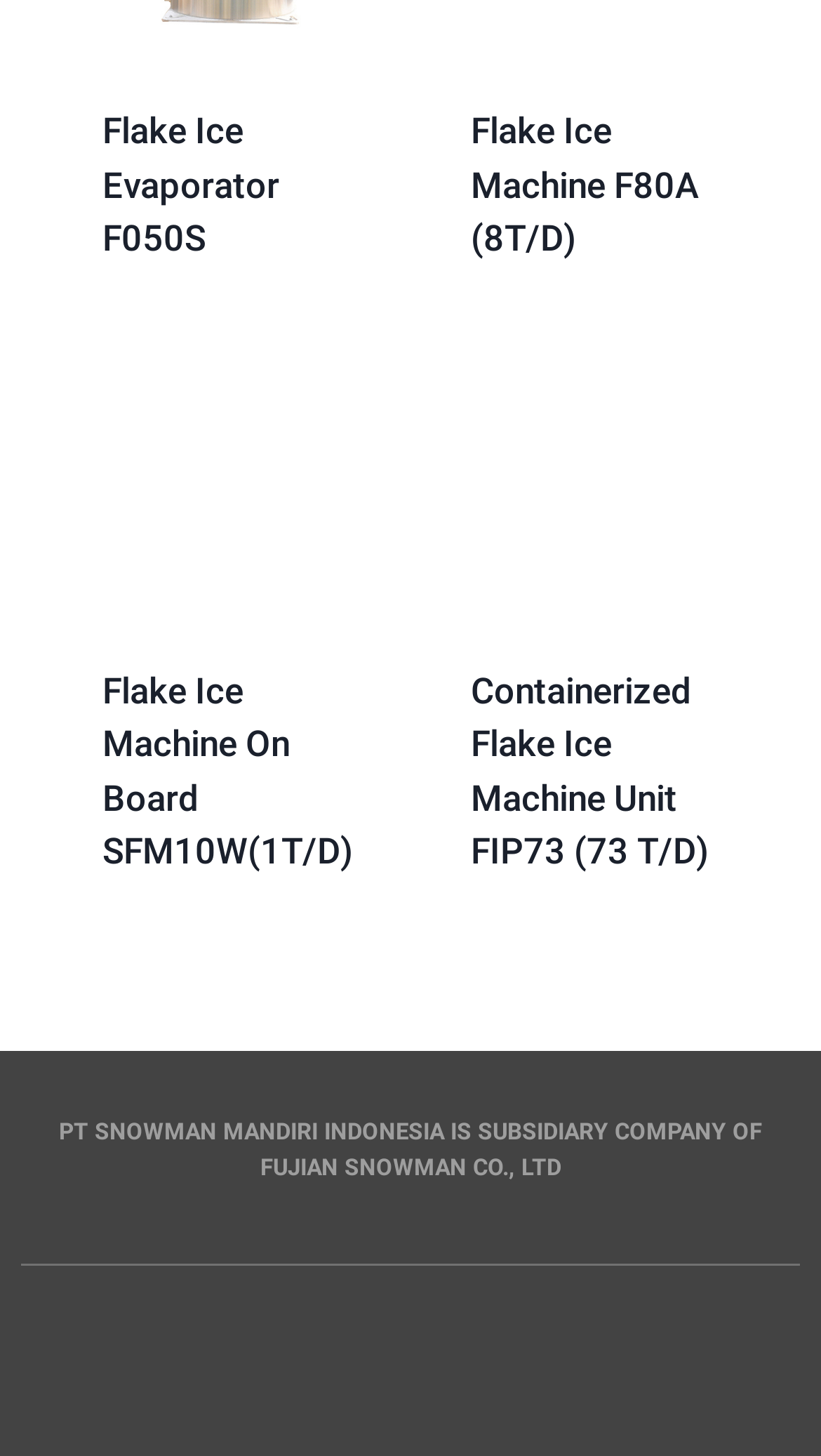What is the purpose of the 'READ MORE' links?
Answer briefly with a single word or phrase based on the image.

To read more about the product